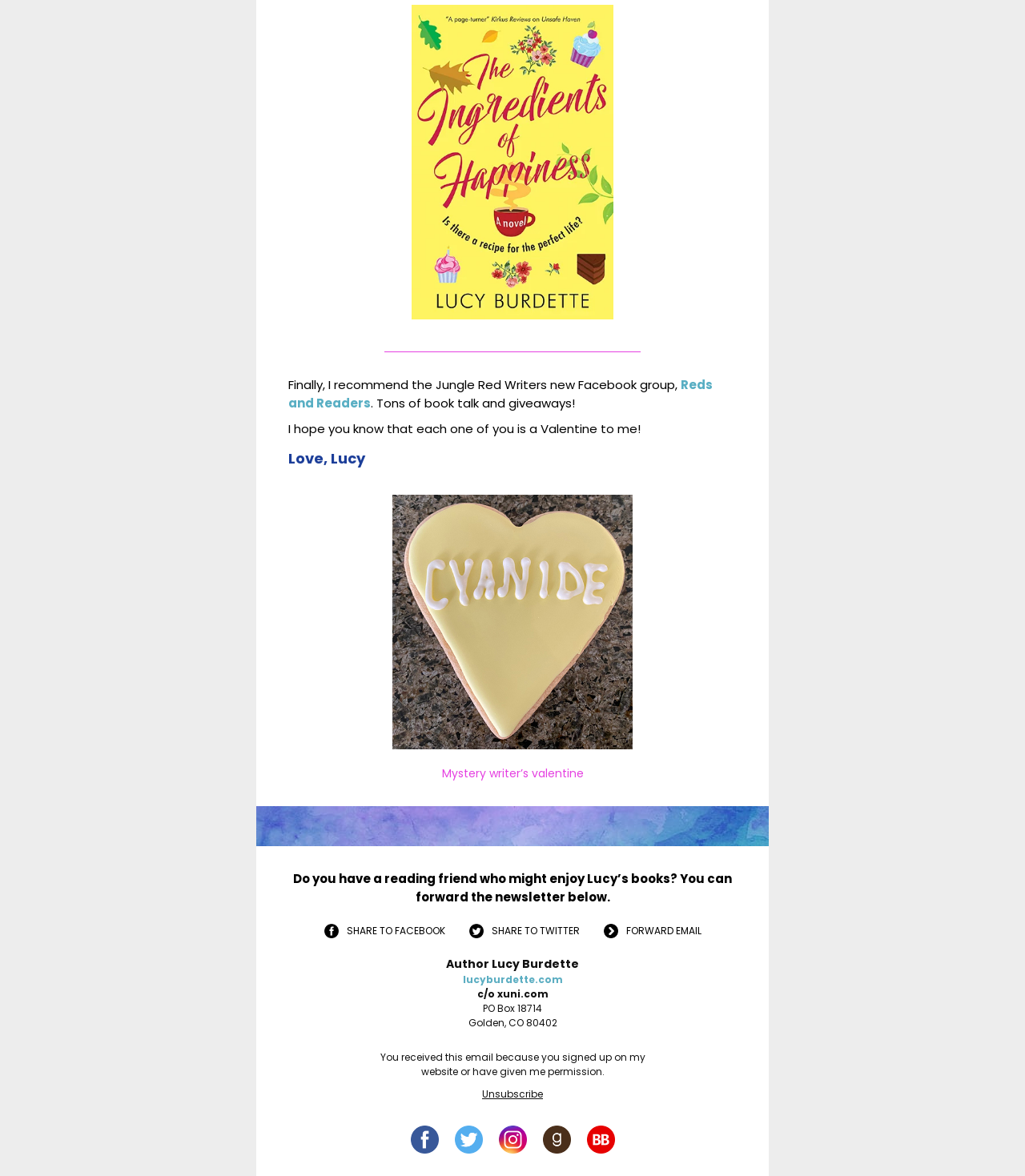Answer succinctly with a single word or phrase:
How can readers share the newsletter on social media?

Through Facebook, Twitter, and other links